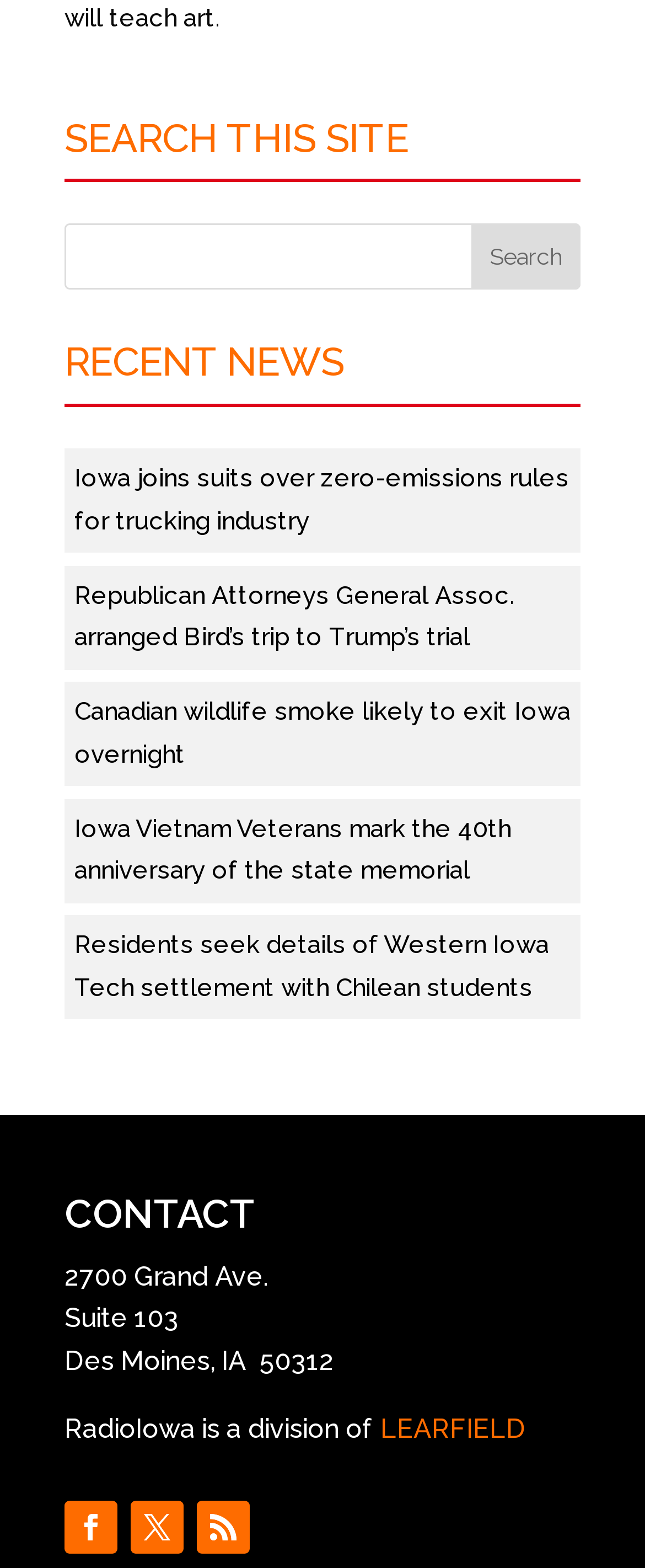Determine the bounding box coordinates of the element that should be clicked to execute the following command: "Contact RadioIowa".

[0.1, 0.76, 0.9, 0.801]